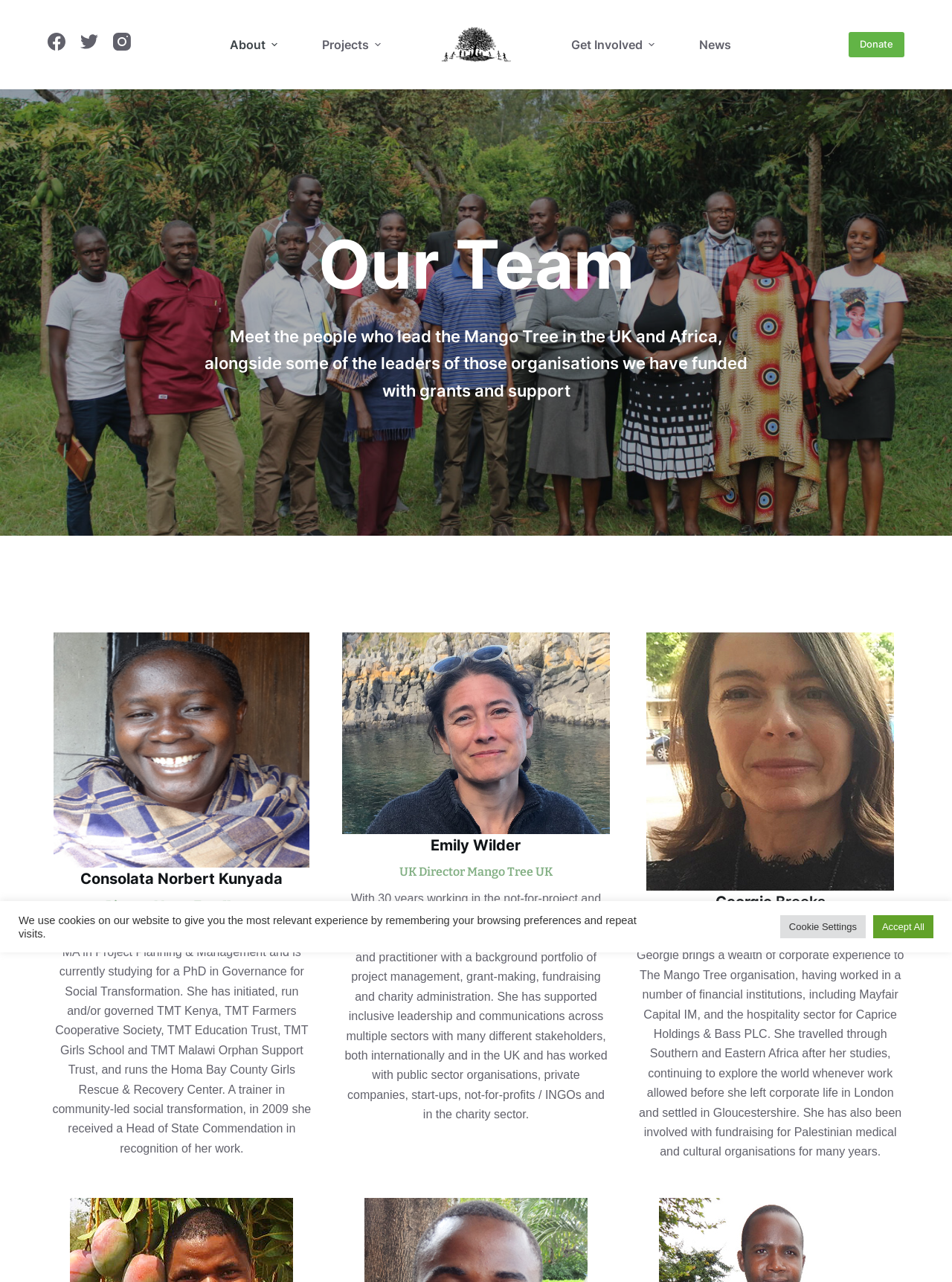Please find the bounding box coordinates for the clickable element needed to perform this instruction: "Click Donate button".

[0.891, 0.025, 0.95, 0.045]